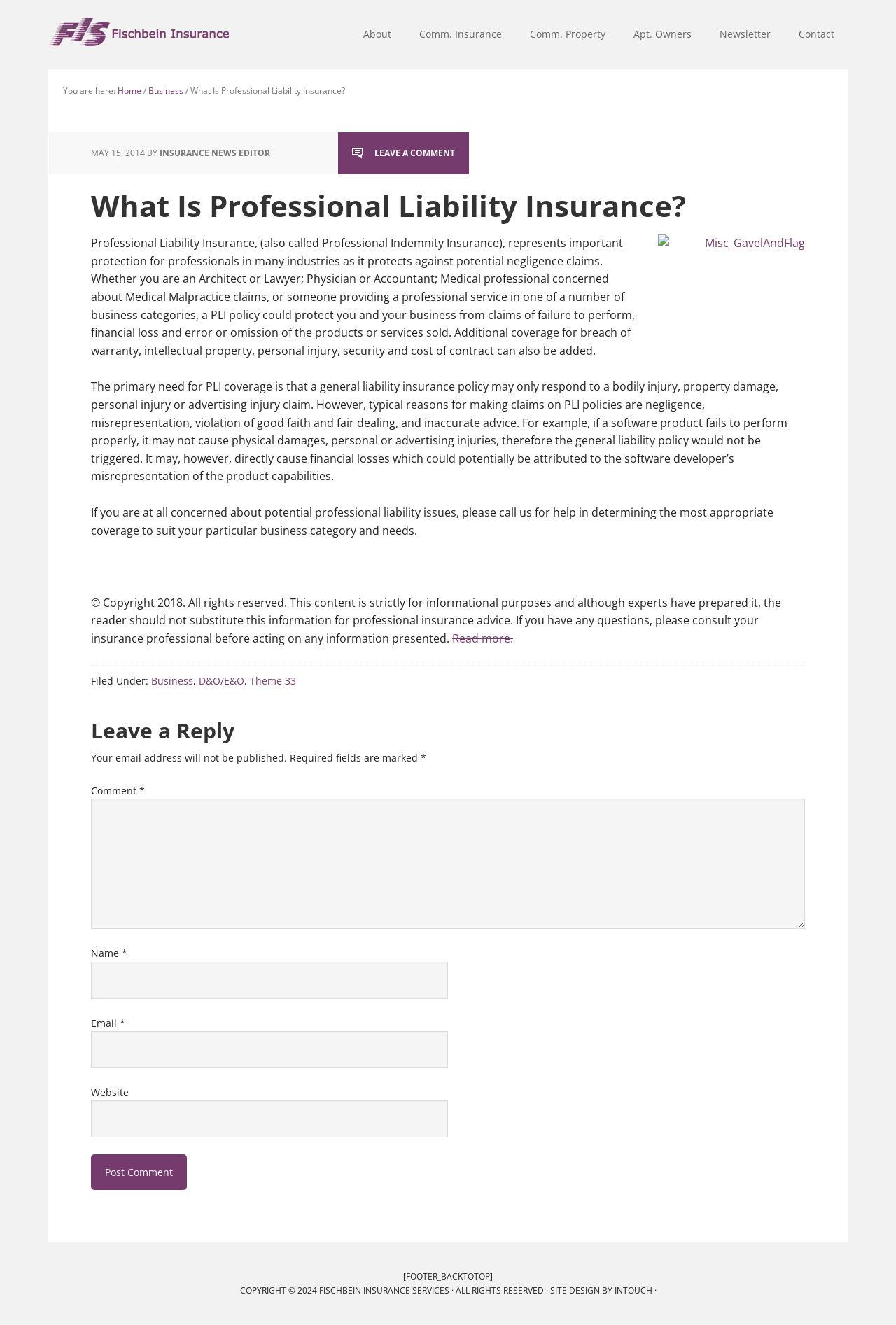What is the primary need for PLI coverage?
Using the image, give a concise answer in the form of a single word or short phrase.

Financial losses